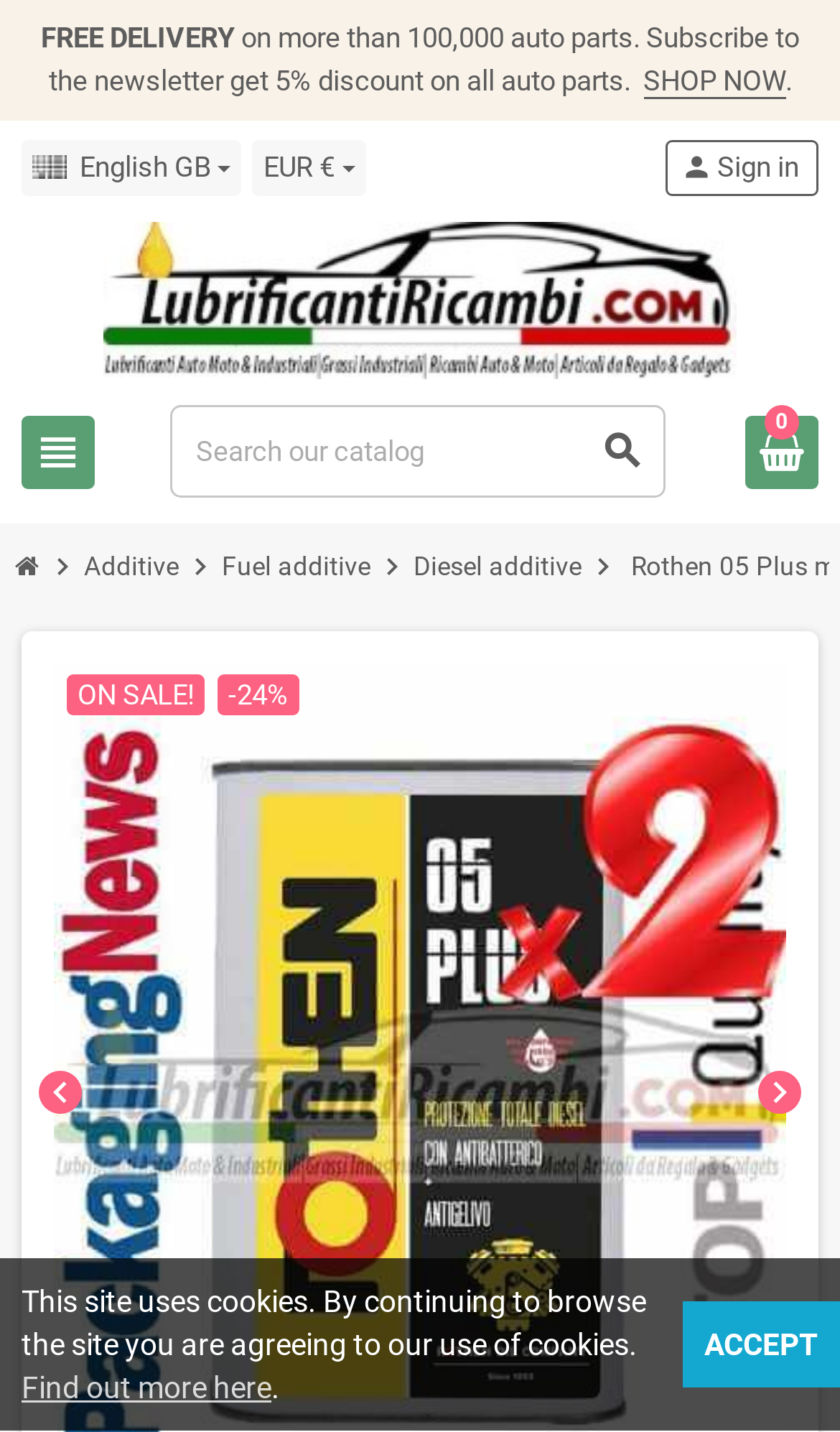What is the language of the website?
Refer to the image and give a detailed response to the question.

I determined the language of the website by looking at the language dropdown button, which has an image of the English flag and the text 'English GB'. This suggests that the website is currently set to English.